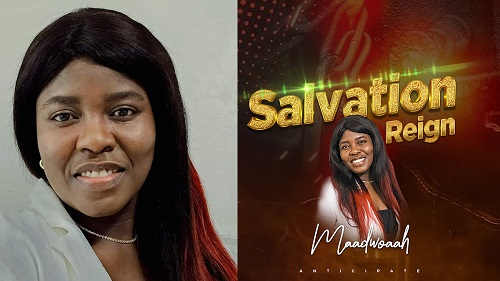Provide a comprehensive description of the image.

The image features Maadwoaah, a prominent Ghanaian gospel artist, alongside the promotional artwork for her upcoming song titled "Salvation Reign." On the left, Maadwoaah smiles warmly, showcasing her long, dark hair, which has striking red highlights. She wears a white outfit, contributing to her approachable and joyful demeanor. The right side displays the vibrant cover art for "Salvation Reign," where her name is prominently featured in a stylish font, complemented by a bold title in golden letters that exudes anticipation and energy. This song is set to be a powerful addition to the contemporary gospel scene, reflecting Maadwoaah's commitment to fusing spirituality with music, as she prepares to make a significant impact both locally and globally.